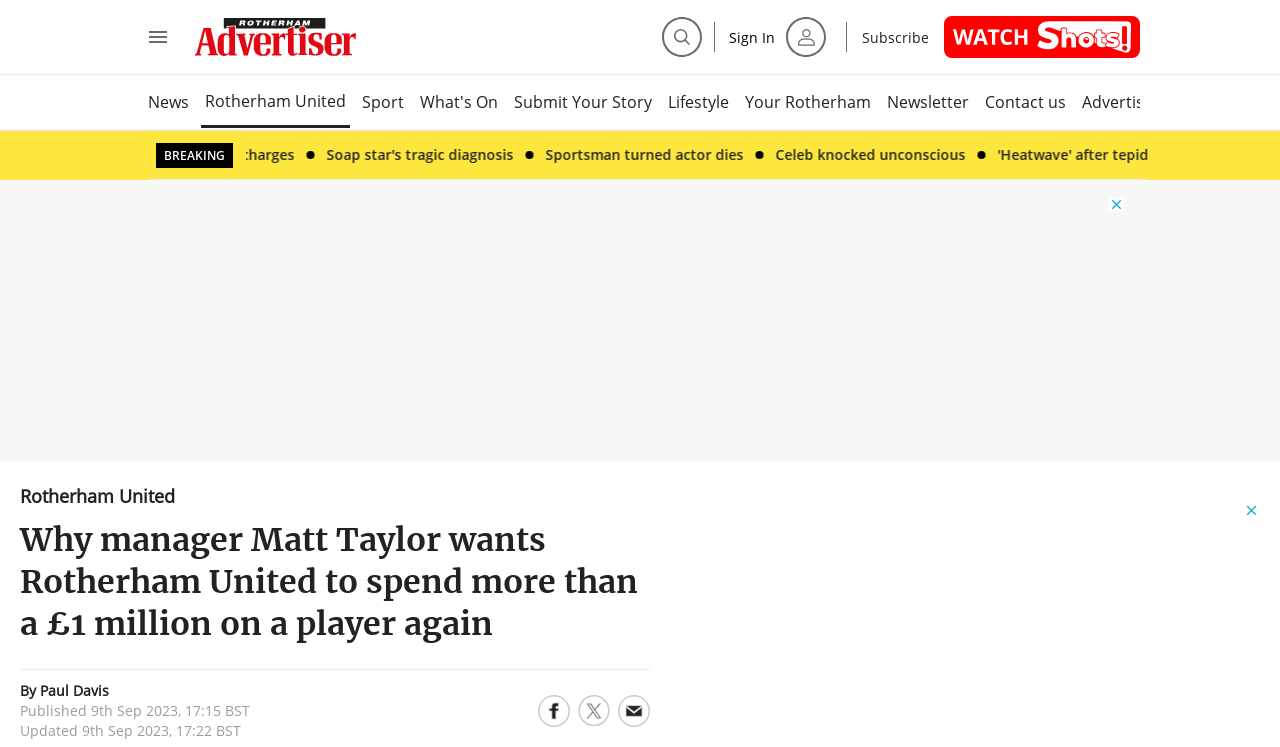Locate the bounding box coordinates of the clickable region necessary to complete the following instruction: "Search". Provide the coordinates in the format of four float numbers between 0 and 1, i.e., [left, top, right, bottom].

[0.517, 0.021, 0.548, 0.078]